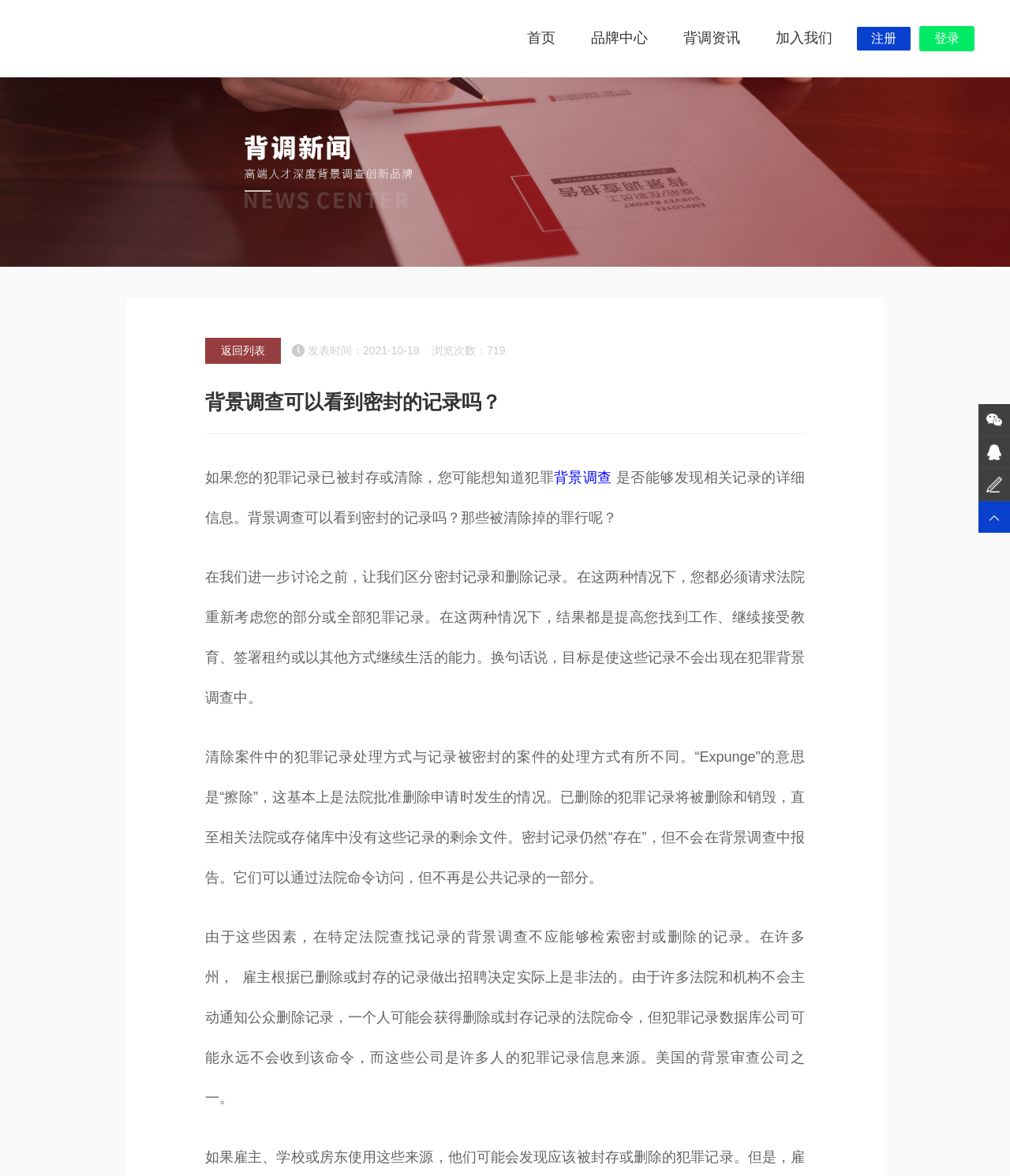Answer the question in one word or a short phrase:
What is the topic of the article?

Background investigation